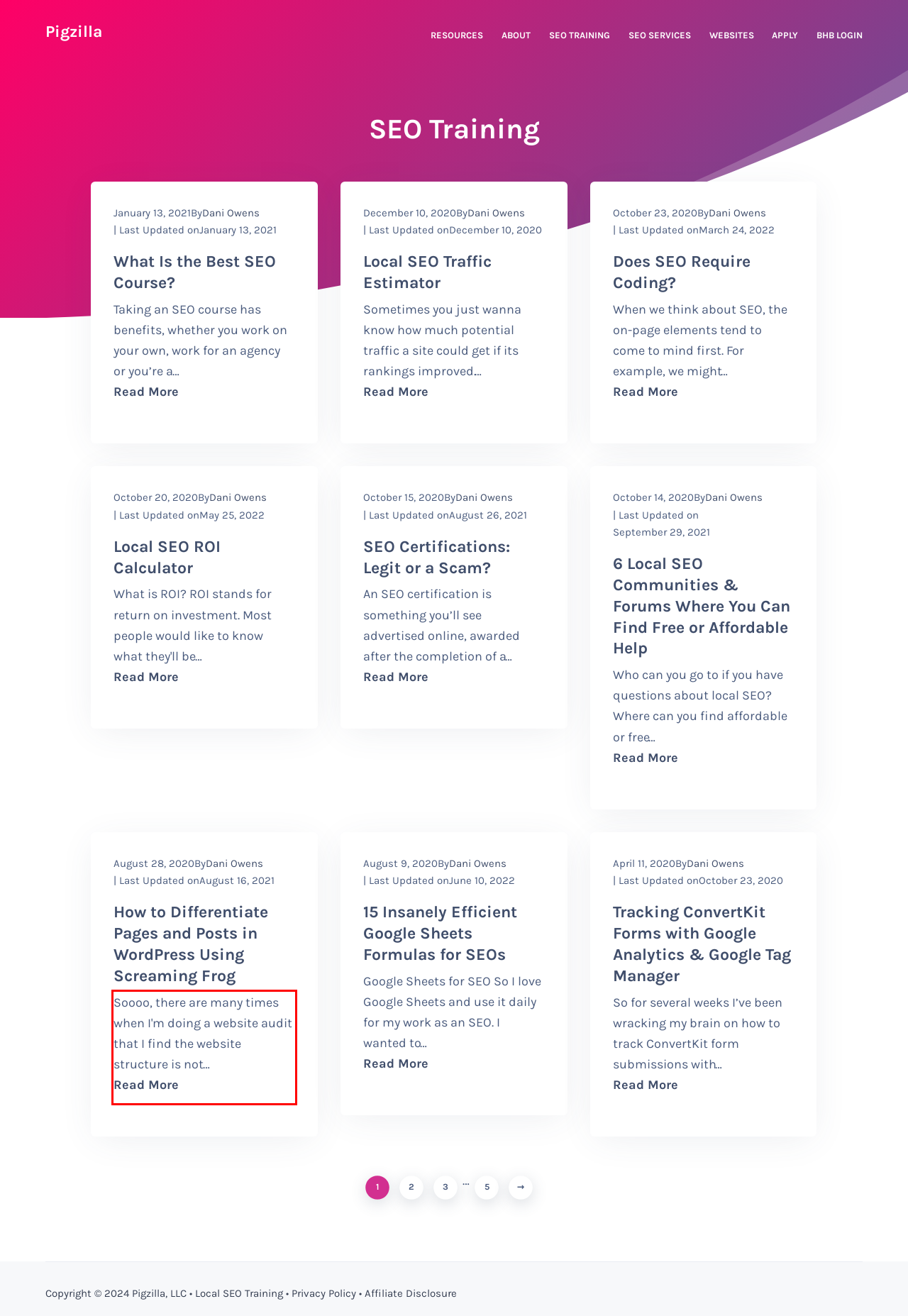Analyze the screenshot of the webpage that features a red bounding box and recognize the text content enclosed within this red bounding box.

Soooo, there are many times when I'm doing a website audit that I find the website structure is not … Read More about How to Differentiate Pages and Posts in WordPress Using Screaming Frog